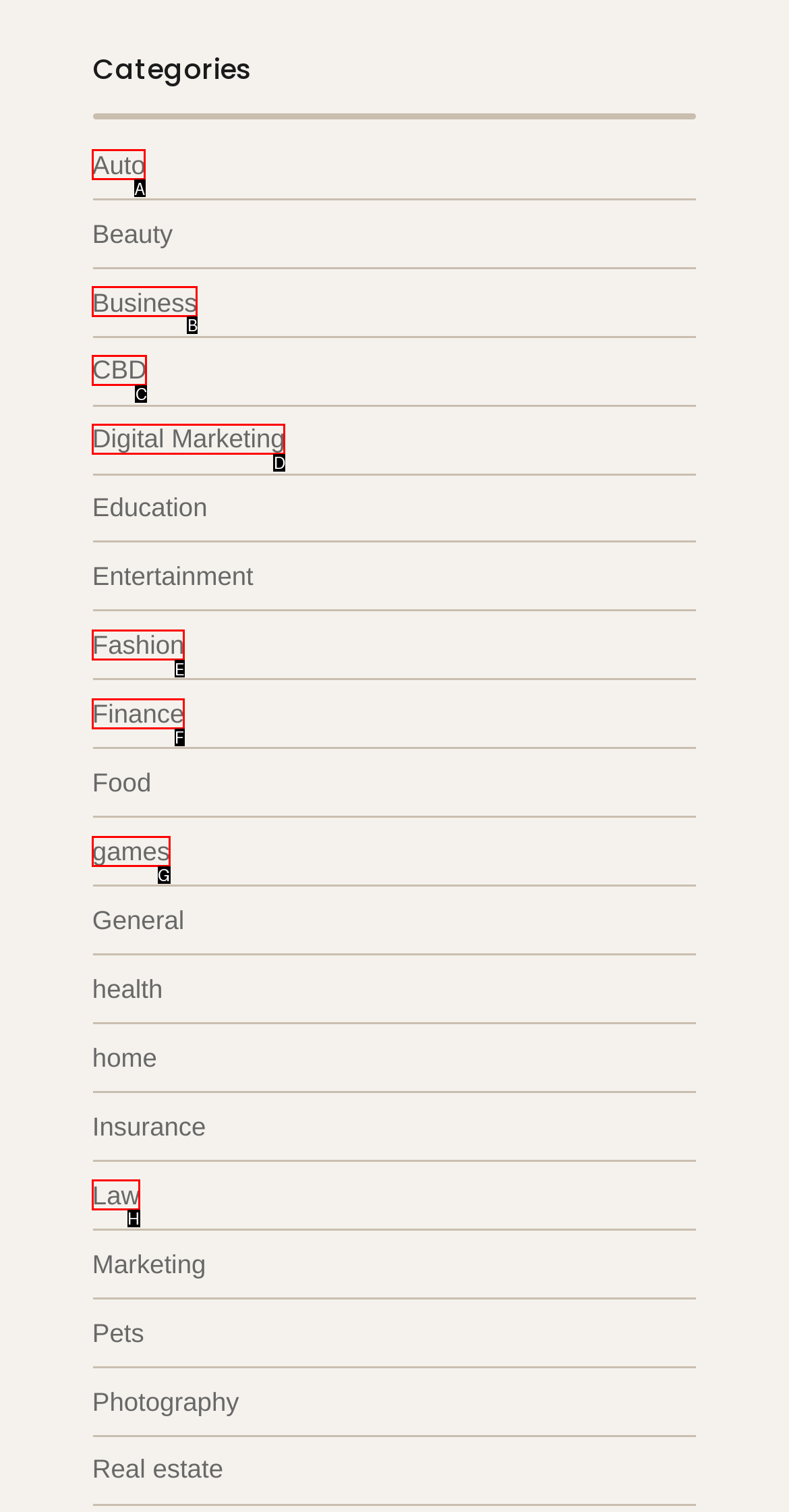Determine which HTML element should be clicked to carry out the following task: Click on the 'Auto' category Respond with the letter of the appropriate option.

A